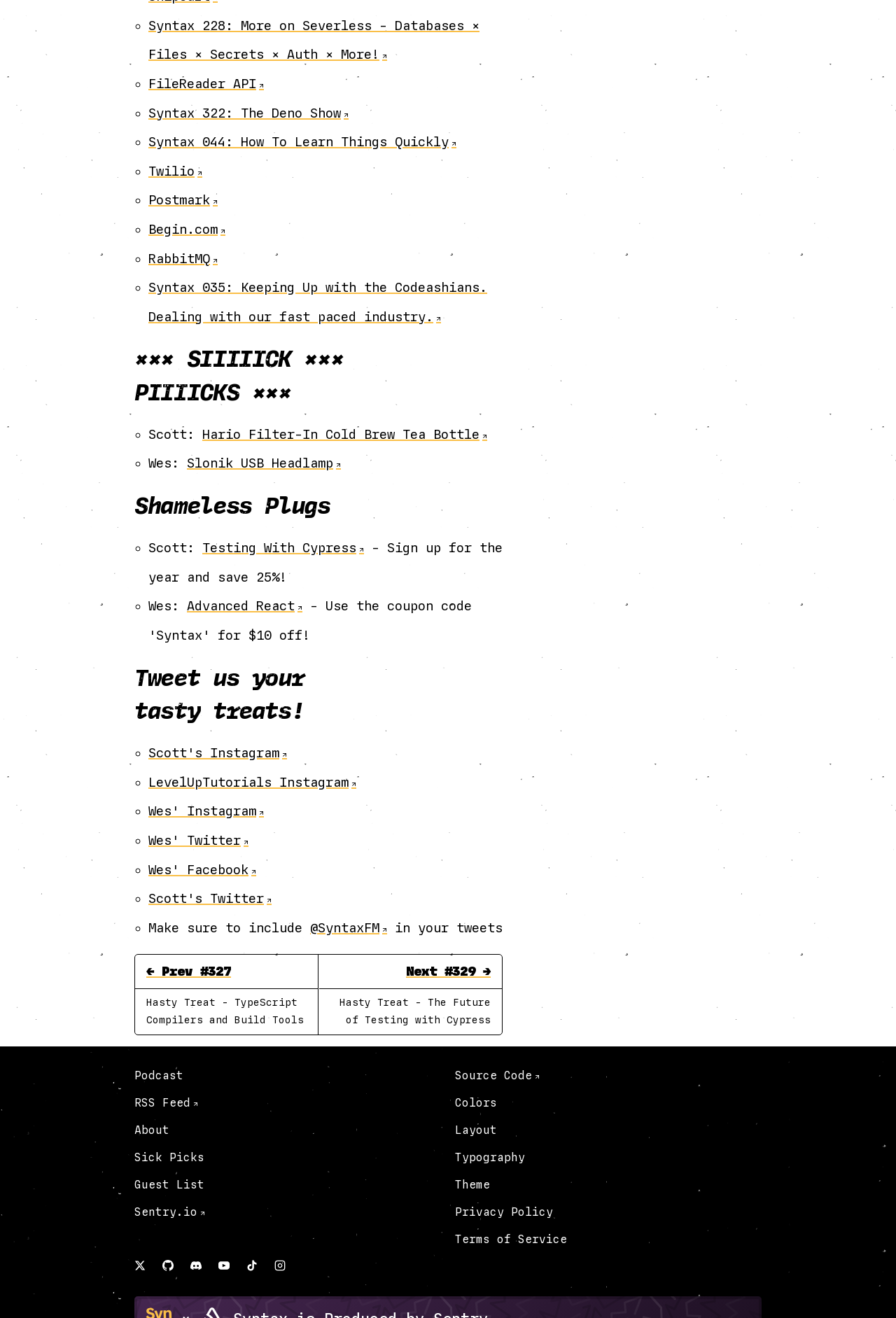Provide the bounding box coordinates for the area that should be clicked to complete the instruction: "Go to the previous episode #327 Hasty Treat - TypeScript Compilers and Build Tools".

[0.151, 0.725, 0.354, 0.785]